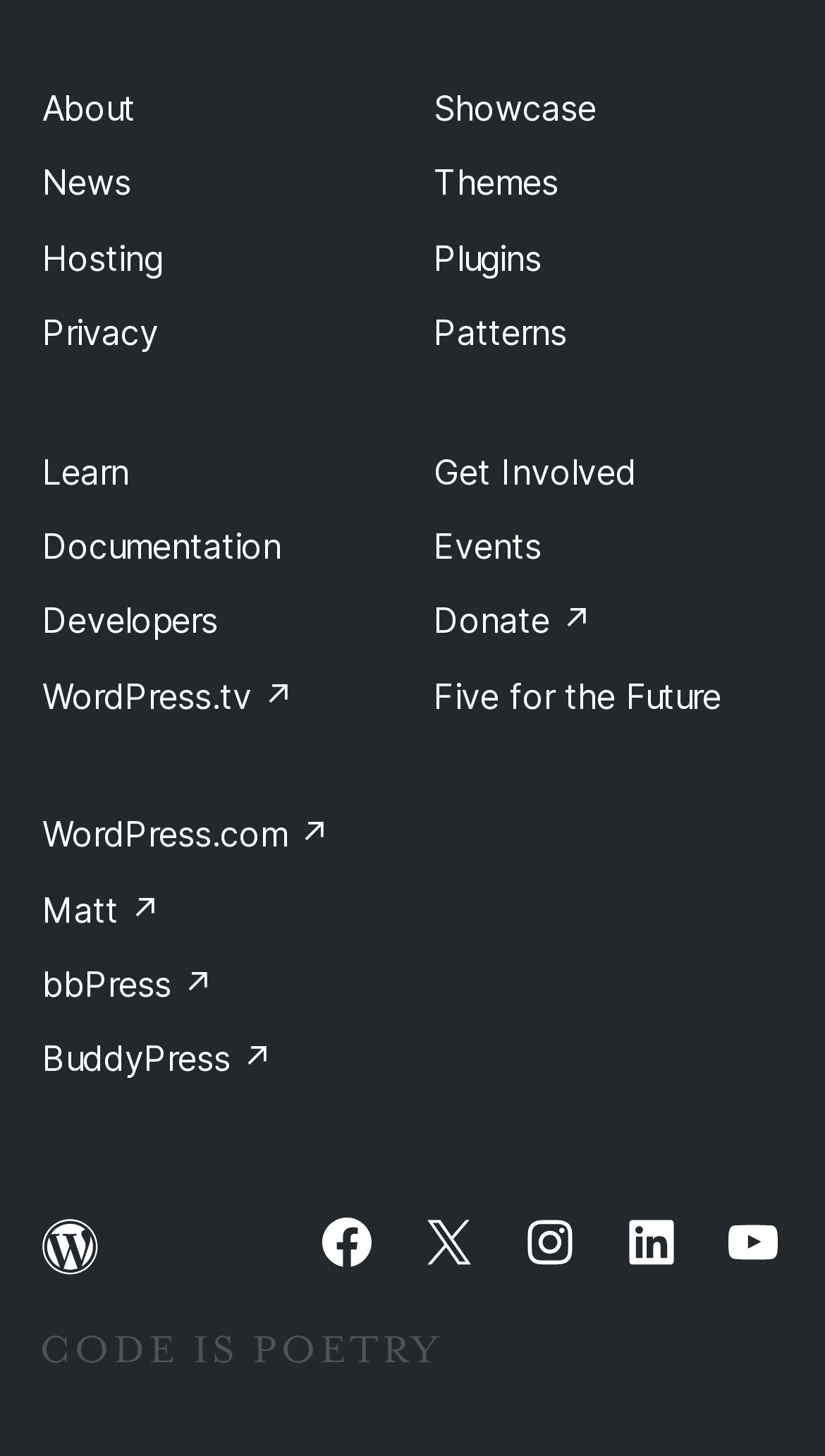Using the provided description: "Documentation", find the bounding box coordinates of the corresponding UI element. The output should be four float numbers between 0 and 1, in the format [left, top, right, bottom].

[0.051, 0.36, 0.341, 0.389]